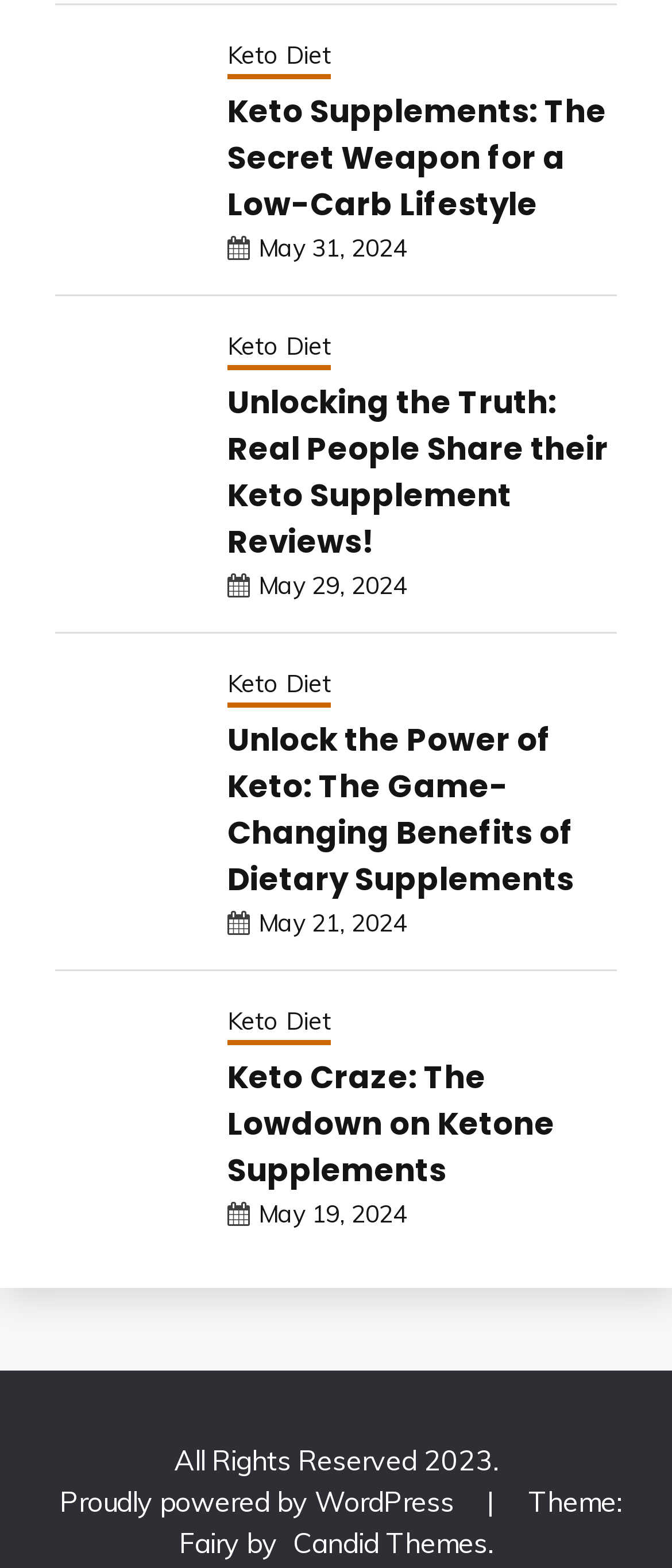Provide the bounding box coordinates of the UI element that matches the description: "May 19, 2024".

[0.385, 0.764, 0.605, 0.784]